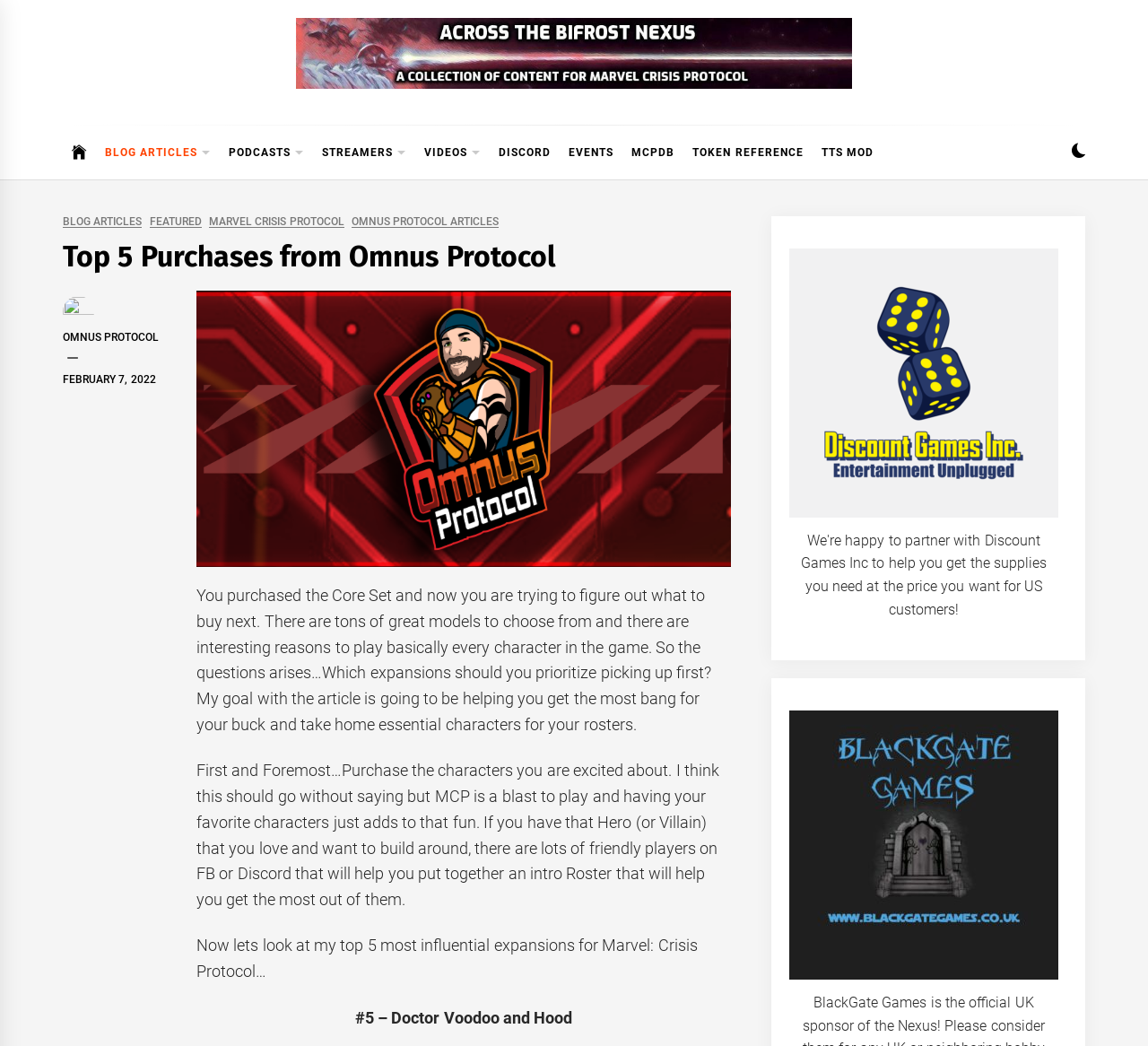Kindly determine the bounding box coordinates for the clickable area to achieve the given instruction: "Click on the 'TOKEN REFERENCE' link".

[0.596, 0.12, 0.708, 0.171]